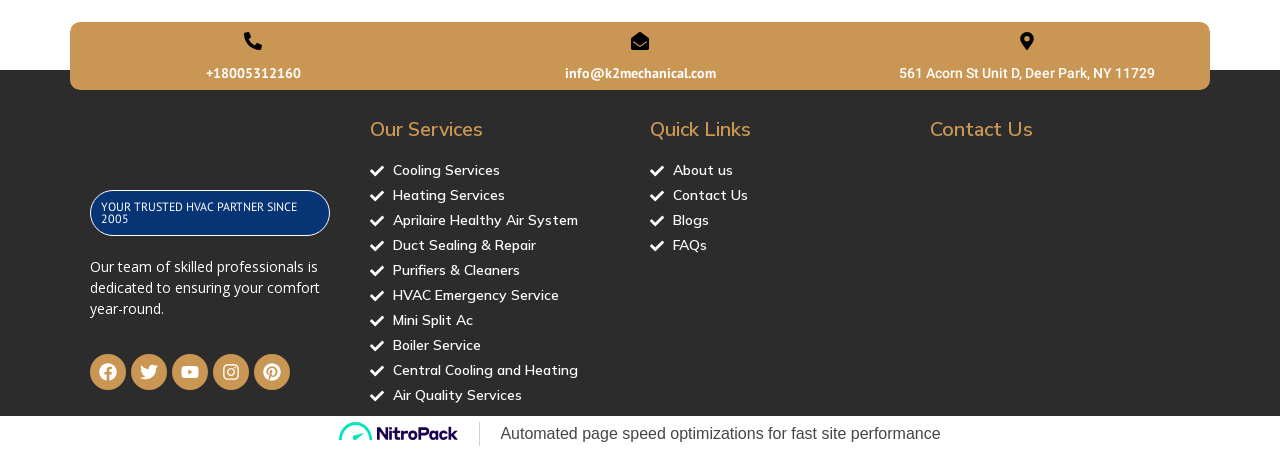Determine the bounding box coordinates for the HTML element described here: "Twitter".

[0.102, 0.785, 0.13, 0.864]